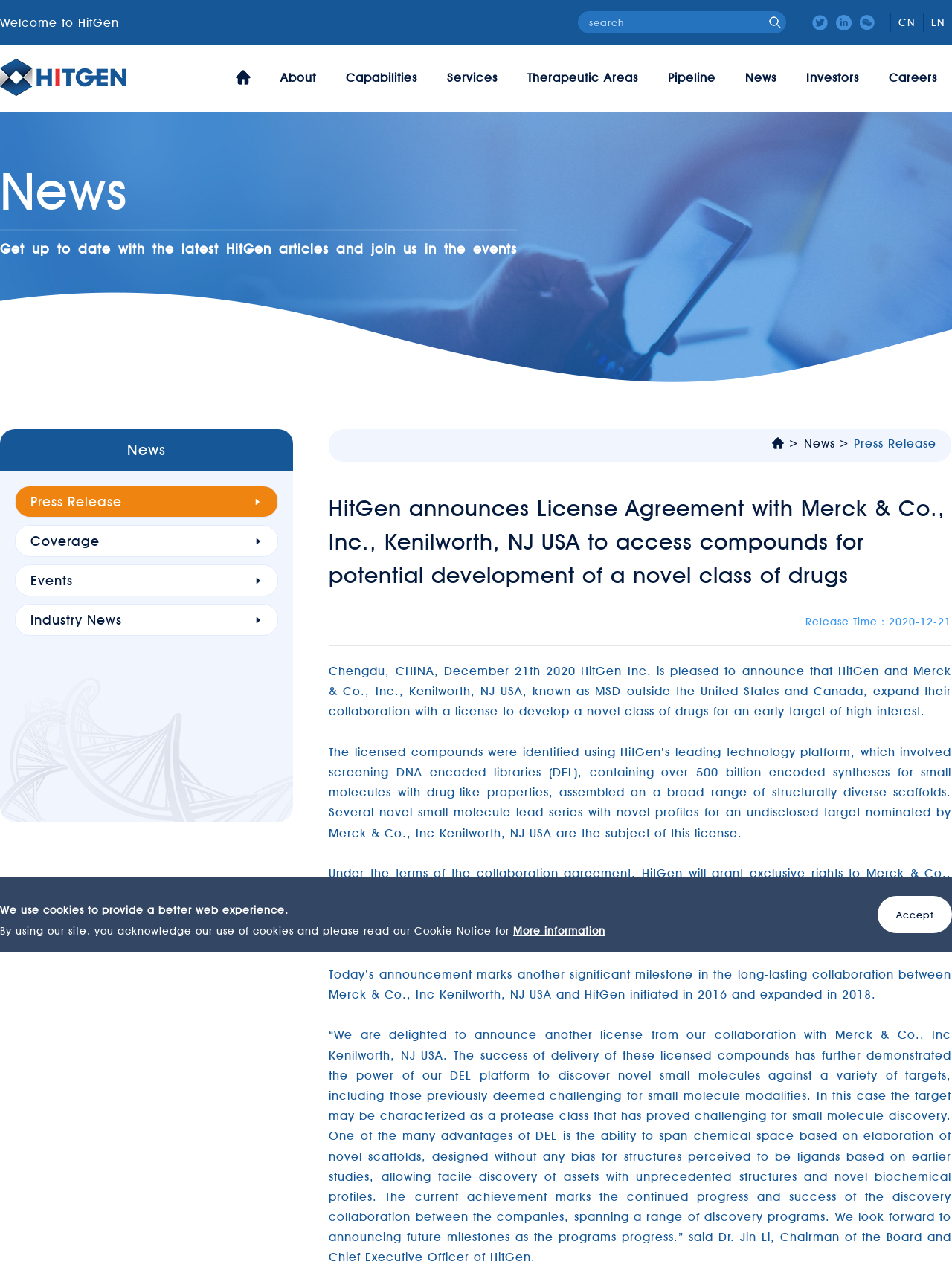Show the bounding box coordinates for the HTML element as described: "ABO Storefront".

None